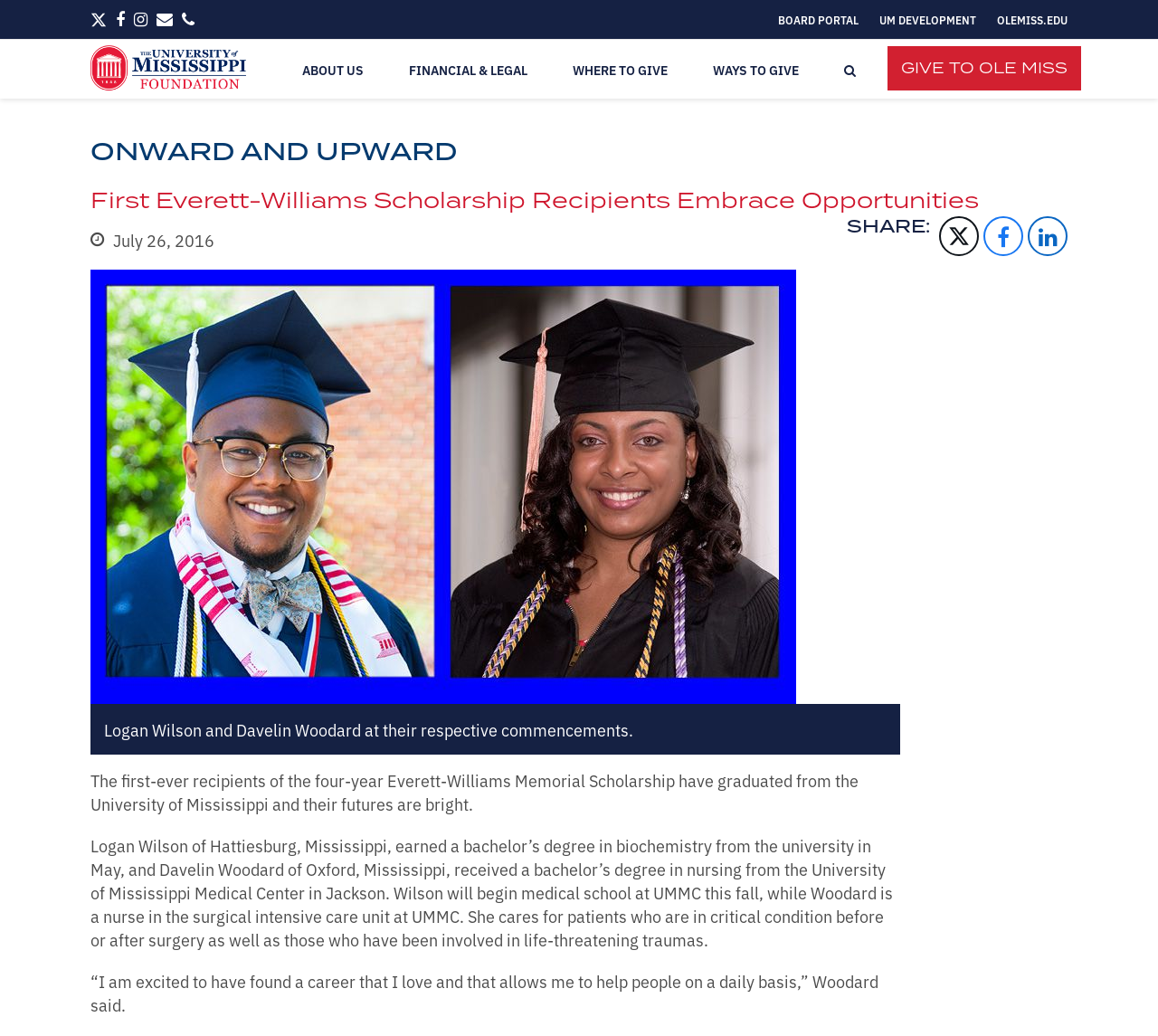Pinpoint the bounding box coordinates of the element you need to click to execute the following instruction: "Go to ABOUT US". The bounding box should be represented by four float numbers between 0 and 1, in the format [left, top, right, bottom].

[0.249, 0.039, 0.326, 0.096]